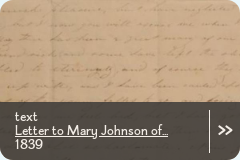Offer a detailed narrative of the image's content.

This image depicts an excerpt from a historical document, specifically a letter addressed to Mary Johnson, dated 1839. The text appears to be handwritten, presenting a glimpse into the past and the correspondence of the time. The document may hold sentimental value, containing personal reflections or details relevant to Mary Johnson's life. Below the image, there is a link inviting readers to view more about the letter, suggesting further information may be available regarding its content and significance. An additional arrow indicates that more details can be accessed, highlighting the importance of this artifact within the context of historical correspondence.